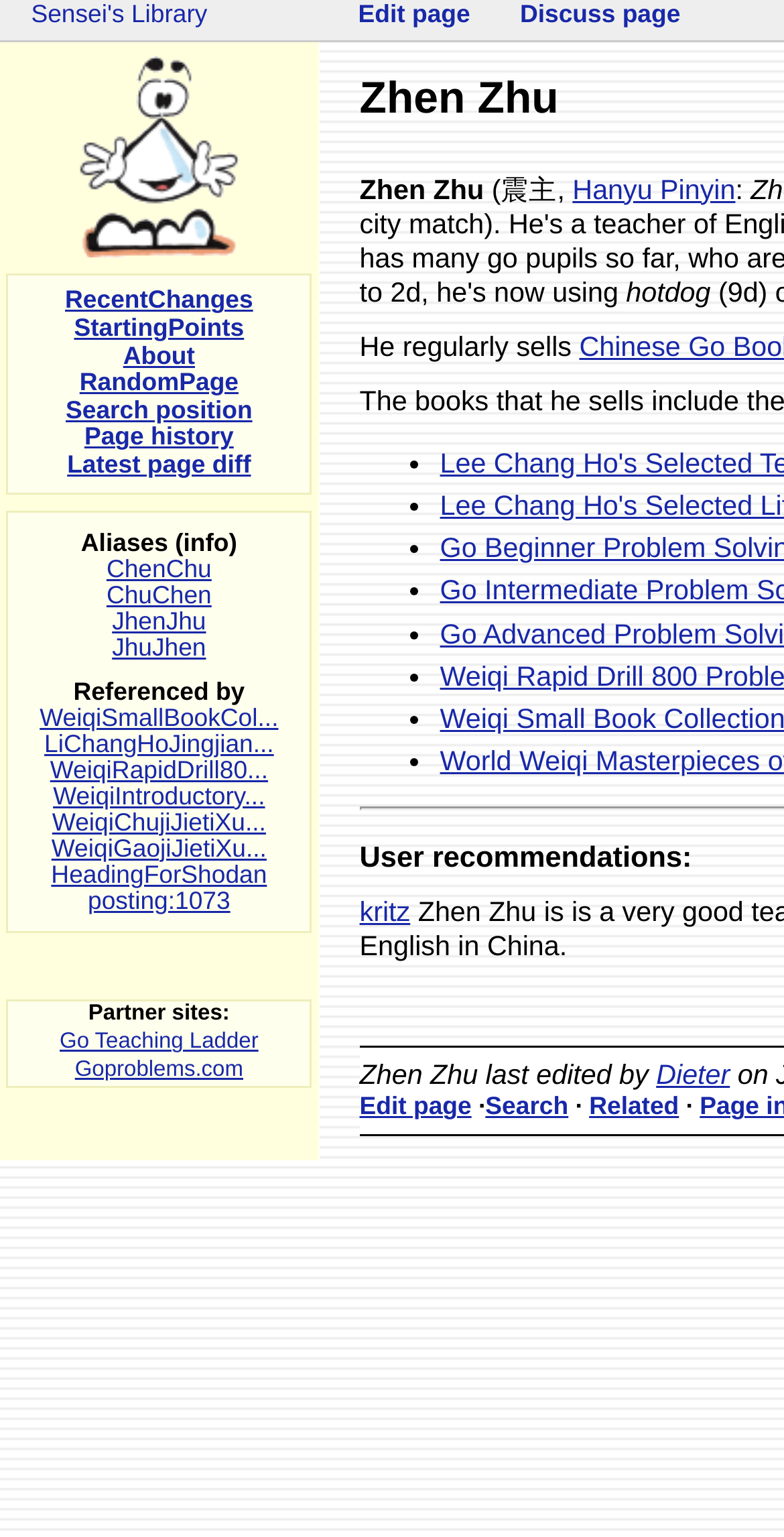How many links are there in the 'Aliases' section?
Please provide a comprehensive answer based on the information in the image.

In the 'Aliases' section, I count four links: 'ChenChu', 'ChuChen', 'JhenJhu', and 'JhuJhen'. These links are listed under the 'Aliases (info)' heading.